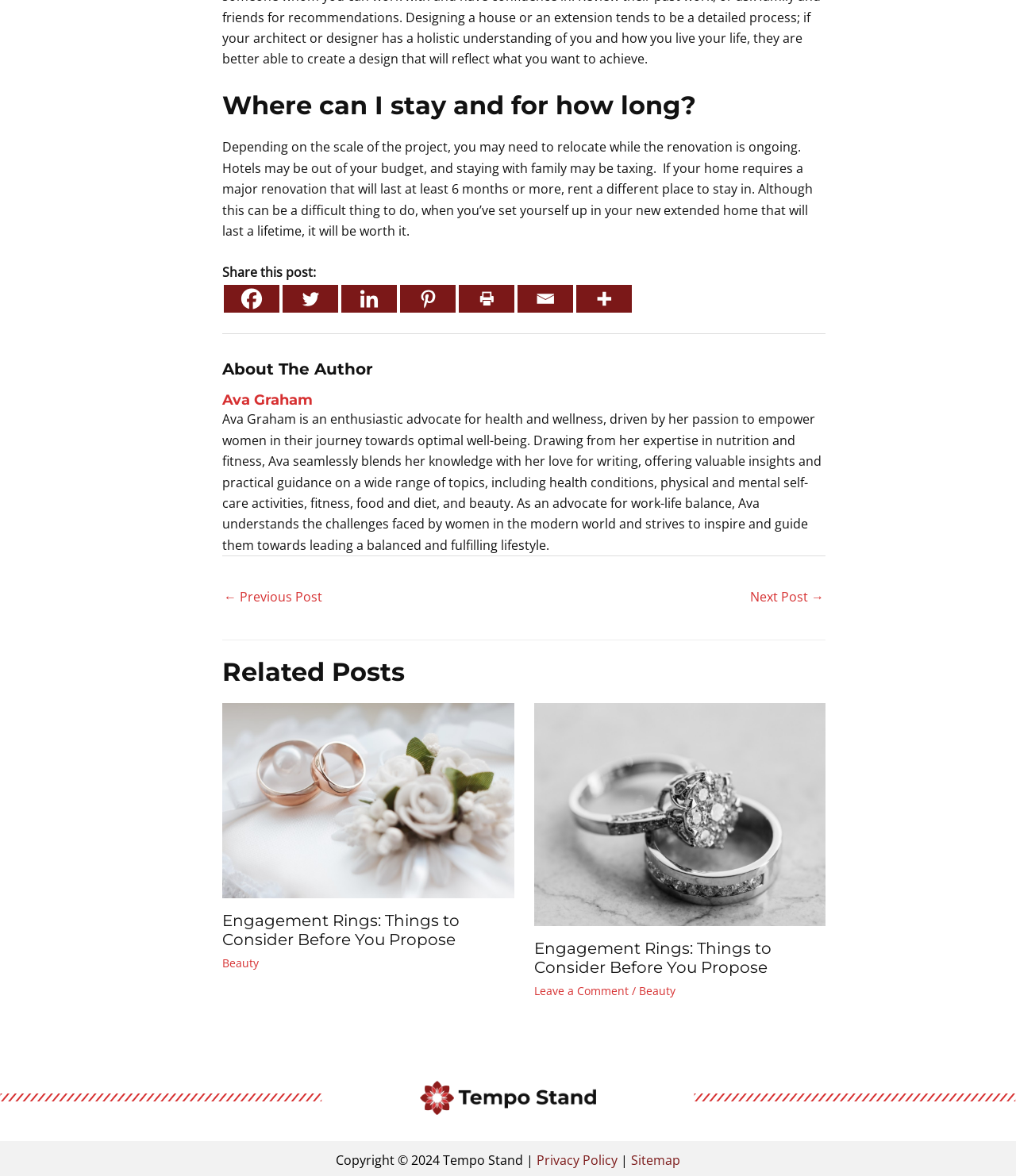Calculate the bounding box coordinates of the UI element given the description: "Ava Graham".

[0.219, 0.333, 0.812, 0.348]